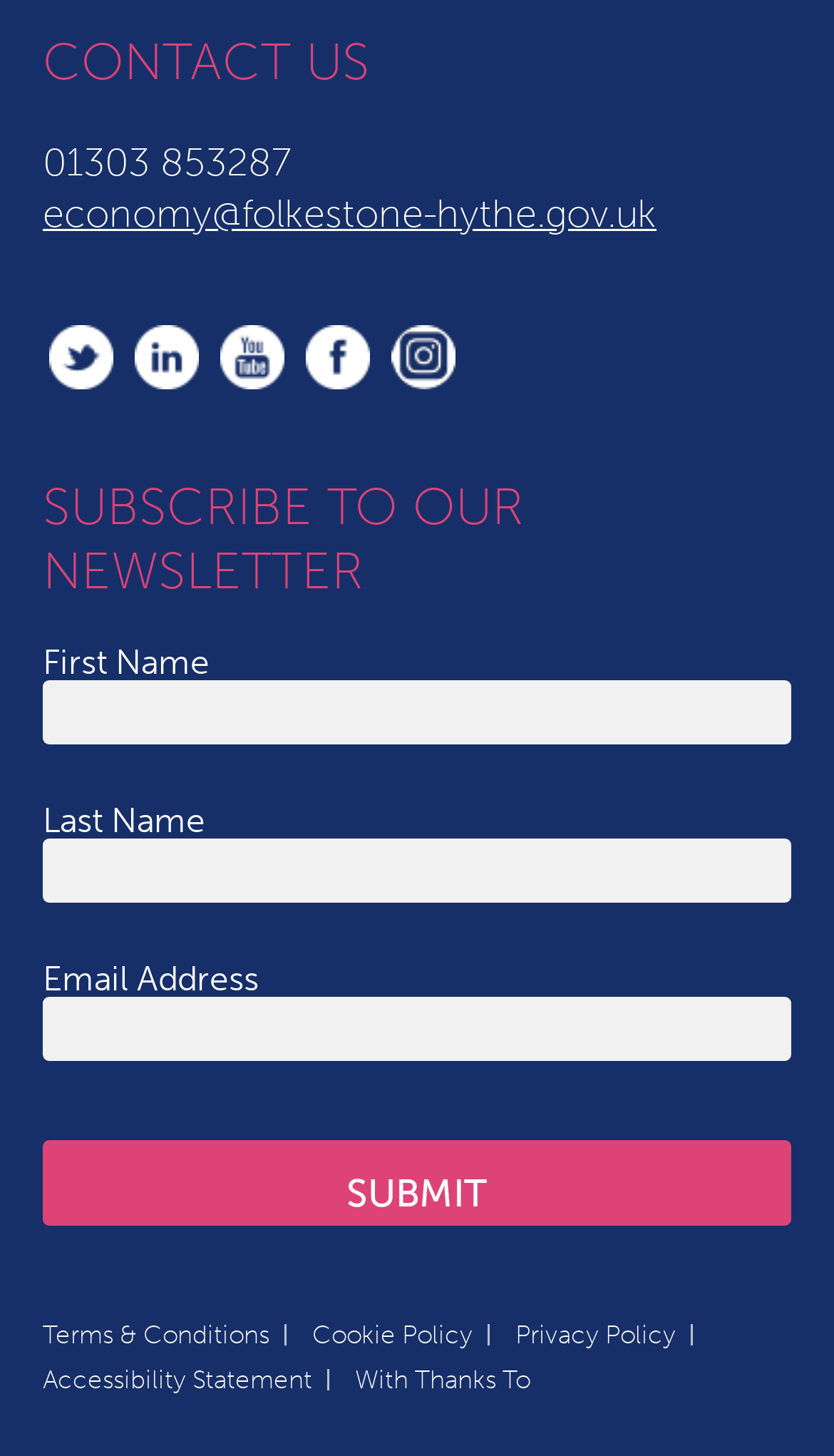Consider the image and give a detailed and elaborate answer to the question: 
What is the purpose of the 'SUBMIT' button?

The 'SUBMIT' button is placed below the textboxes for subscribing to the newsletter, and it is likely that clicking this button will submit the subscription request.